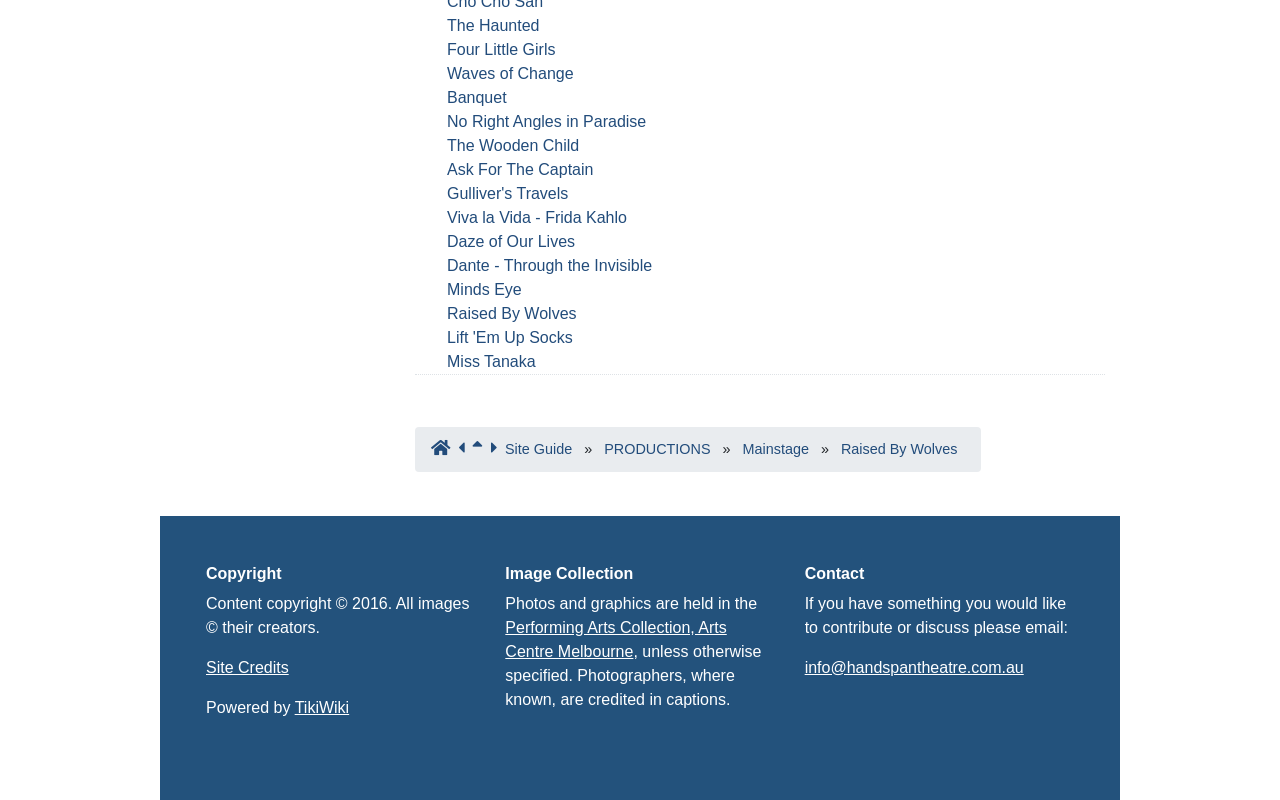Give a one-word or one-phrase response to the question: 
How many headings are in the contentinfo section?

3